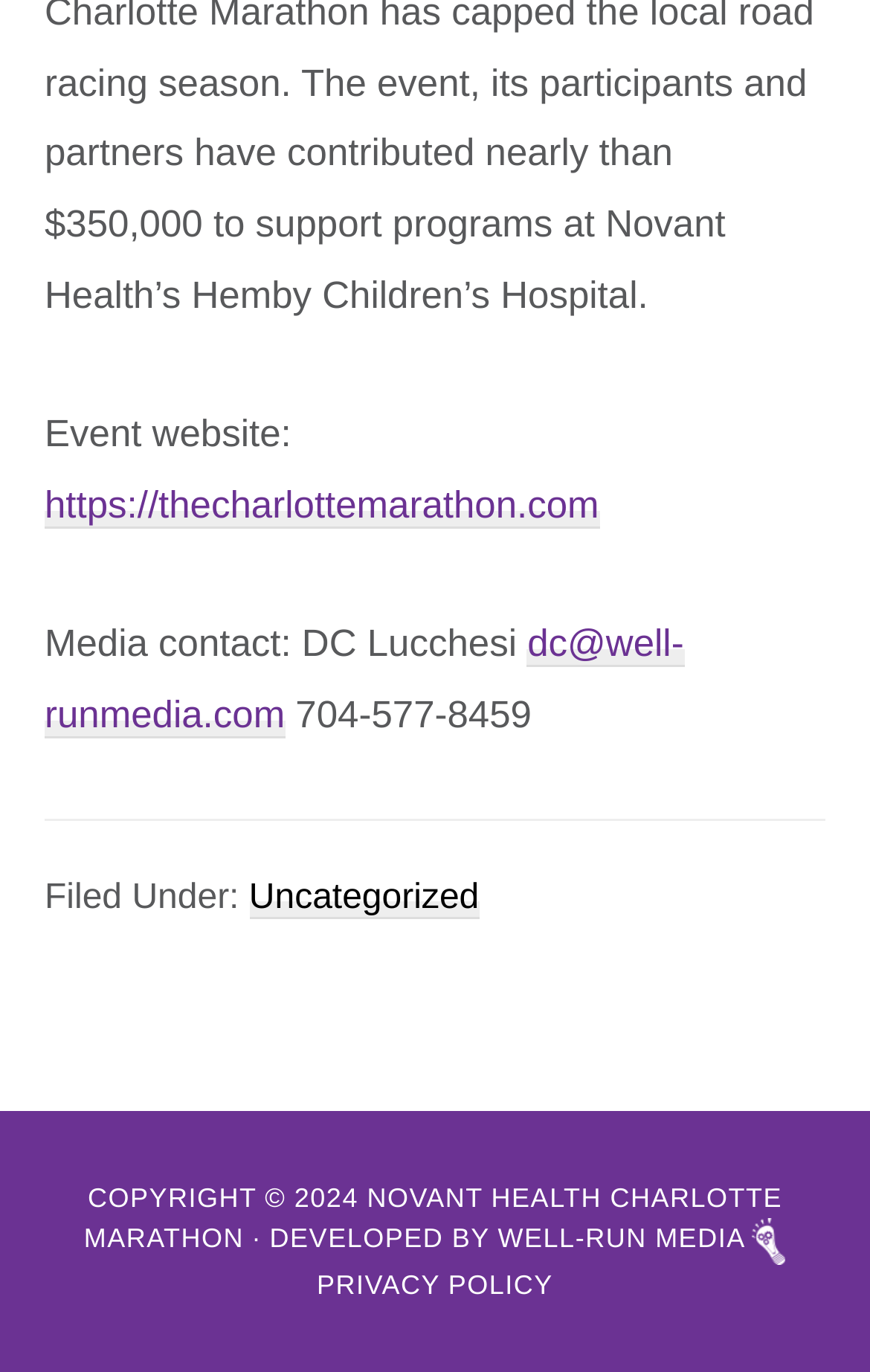What is the event website?
Using the image, provide a detailed and thorough answer to the question.

The event website can be found in the top section of the webpage, where it is written as 'Event website:' followed by a link to 'https://thecharlottemarathon.com'.